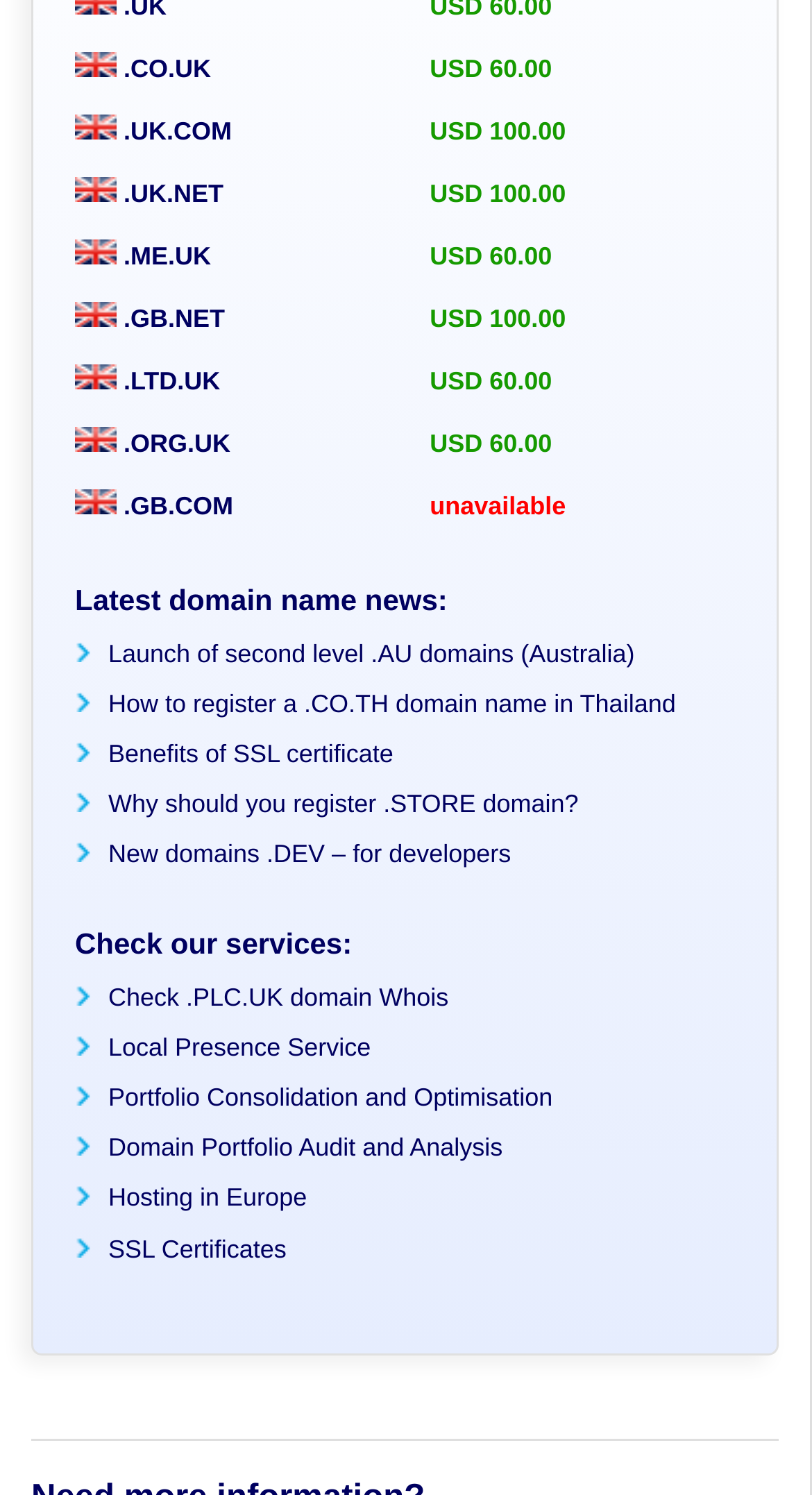Answer the following inquiry with a single word or phrase:
What service is offered to check domain Whois?

Check .PLC.UK domain Whois